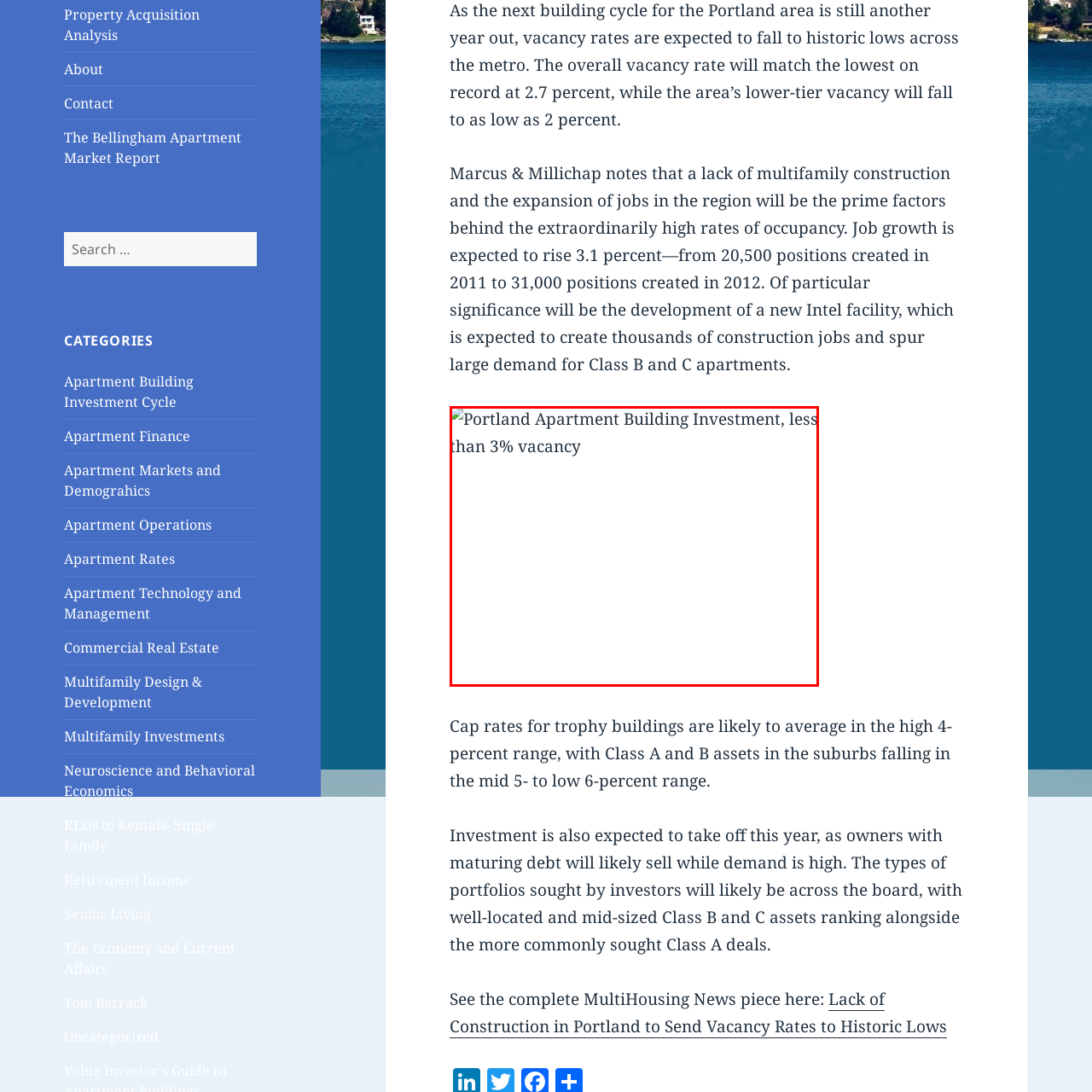What factor is driving occupancy rates in the Portland apartment market?
Examine the area marked by the red bounding box and respond with a one-word or short phrase answer.

job growth